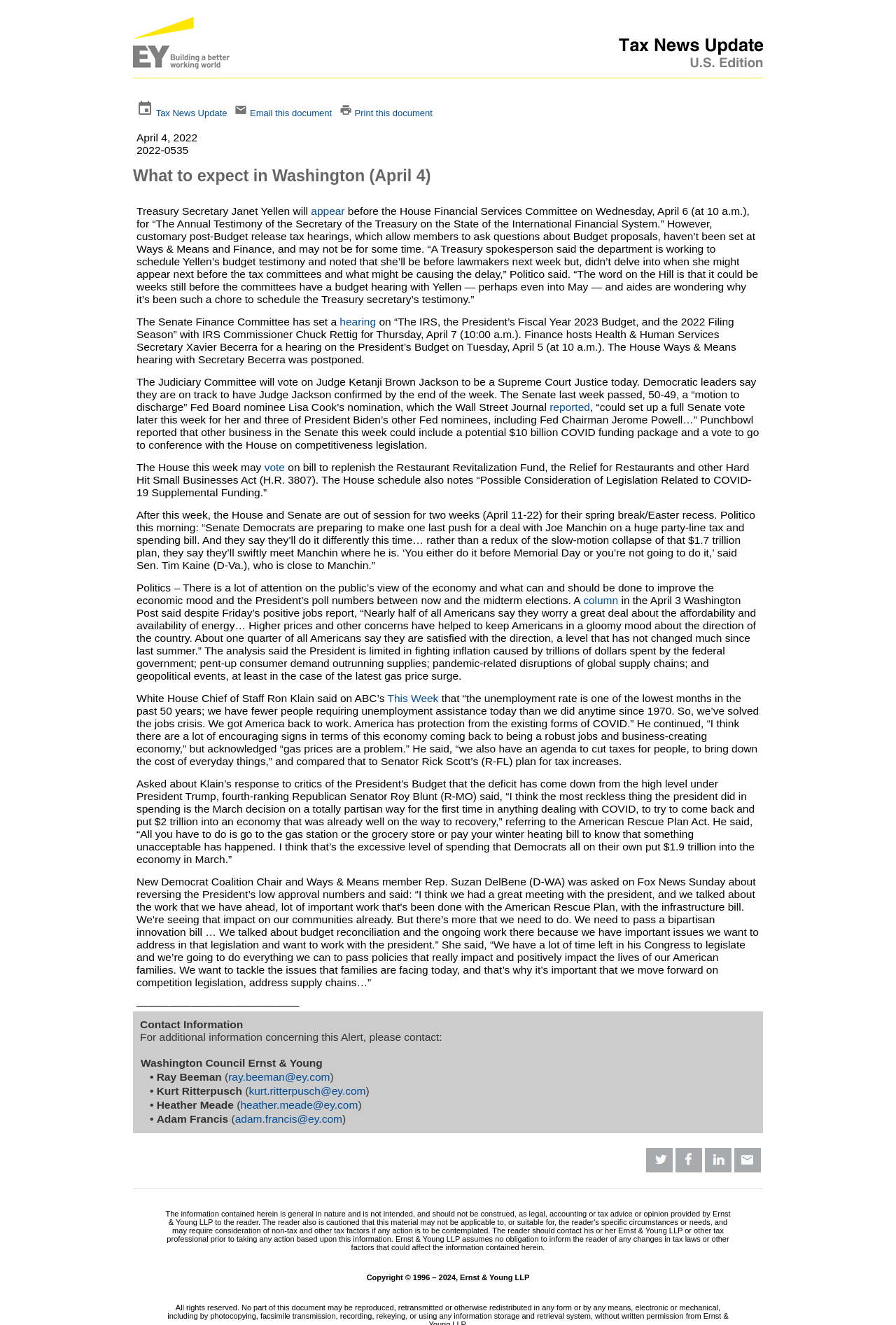What is the name of the act mentioned in the webpage?
Answer the question in as much detail as possible.

The webpage mentions the American Rescue Plan Act, which was a decision made by the federal government to put $2 trillion into the economy in March.